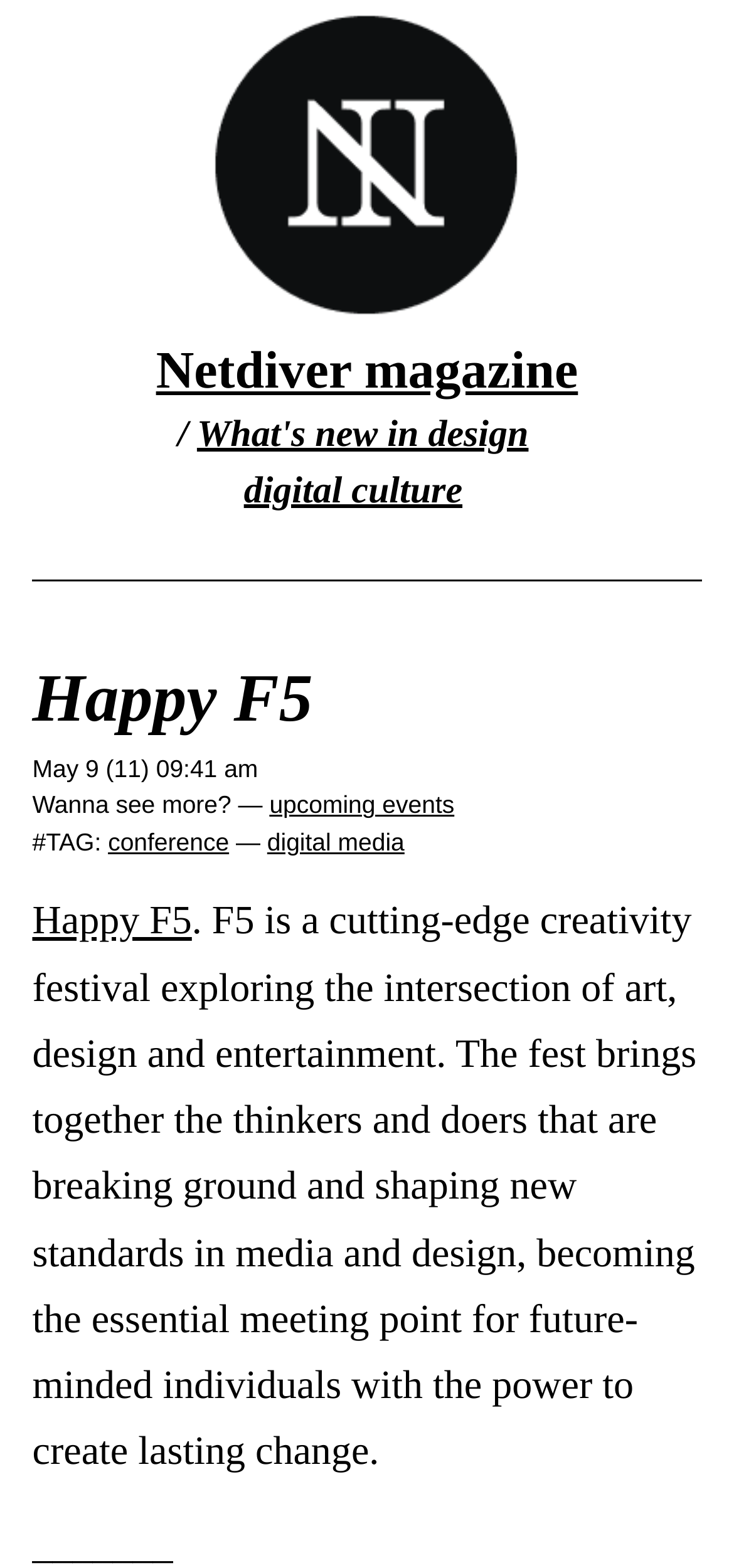Provide the bounding box coordinates for the specified HTML element described in this description: "Netdiver magazine". The coordinates should be four float numbers ranging from 0 to 1, in the format [left, top, right, bottom].

[0.212, 0.218, 0.787, 0.255]